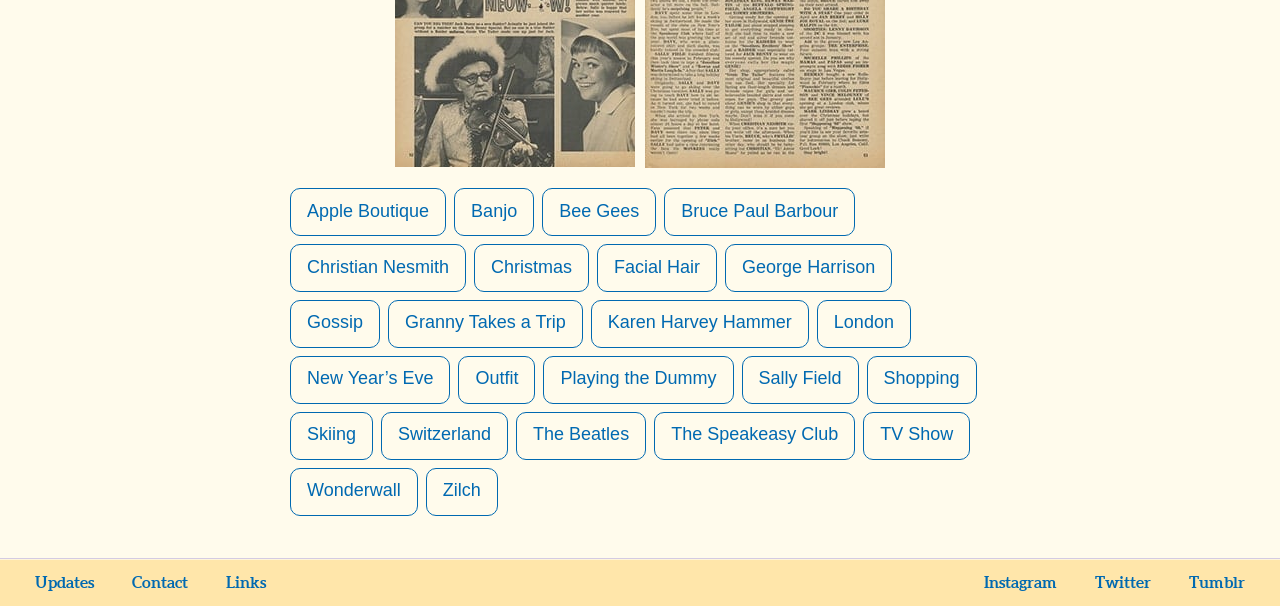Please provide a brief answer to the question using only one word or phrase: 
Are there any links related to social media?

Yes